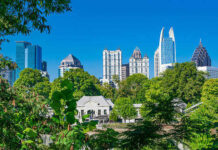Answer the question in a single word or phrase:
What is the color of the sky in the image?

Blue